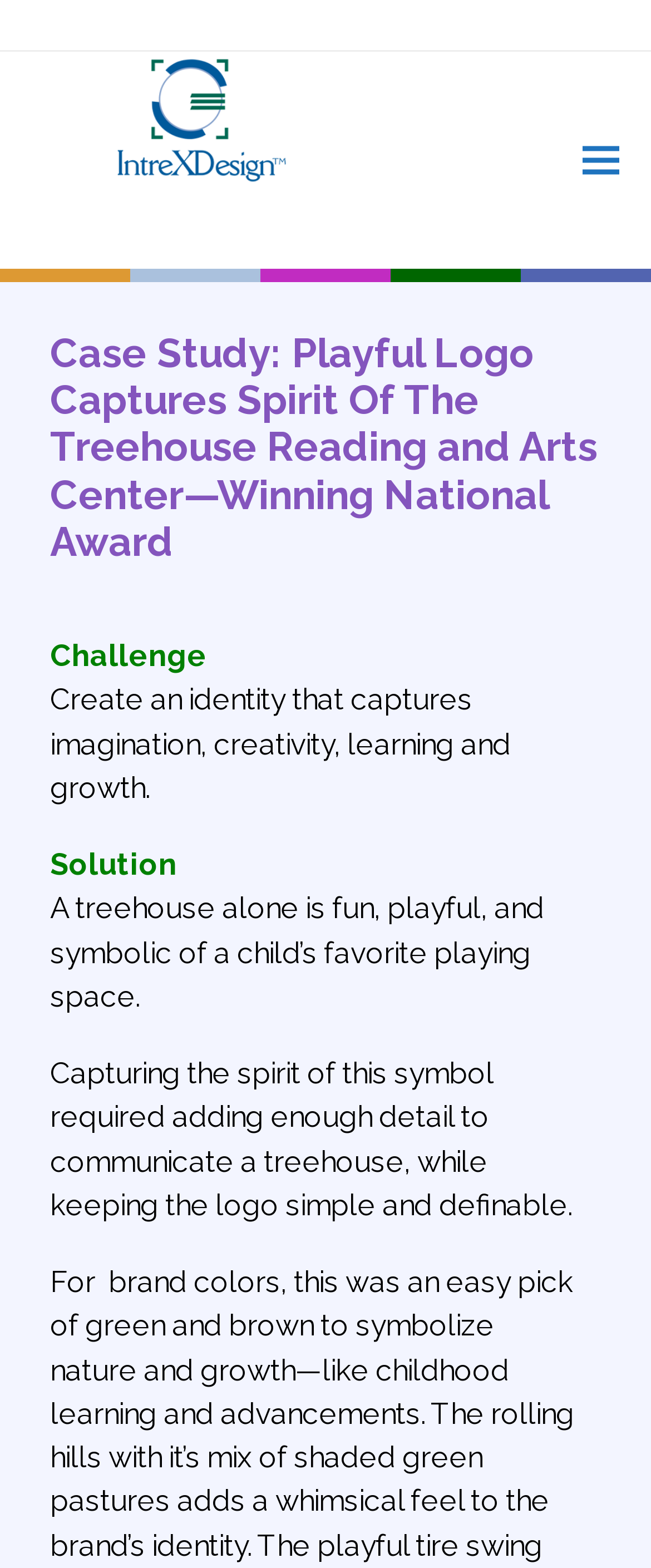Examine the screenshot and answer the question in as much detail as possible: What is the main challenge of the design project?

The main challenge of the design project can be found in the StaticText element that says 'Challenge' followed by 'Create an identity that captures imagination, creativity, learning and growth.'. This text indicates that the main challenge was to create an identity that captures the essence of the Treehouse Reading and Arts Center.